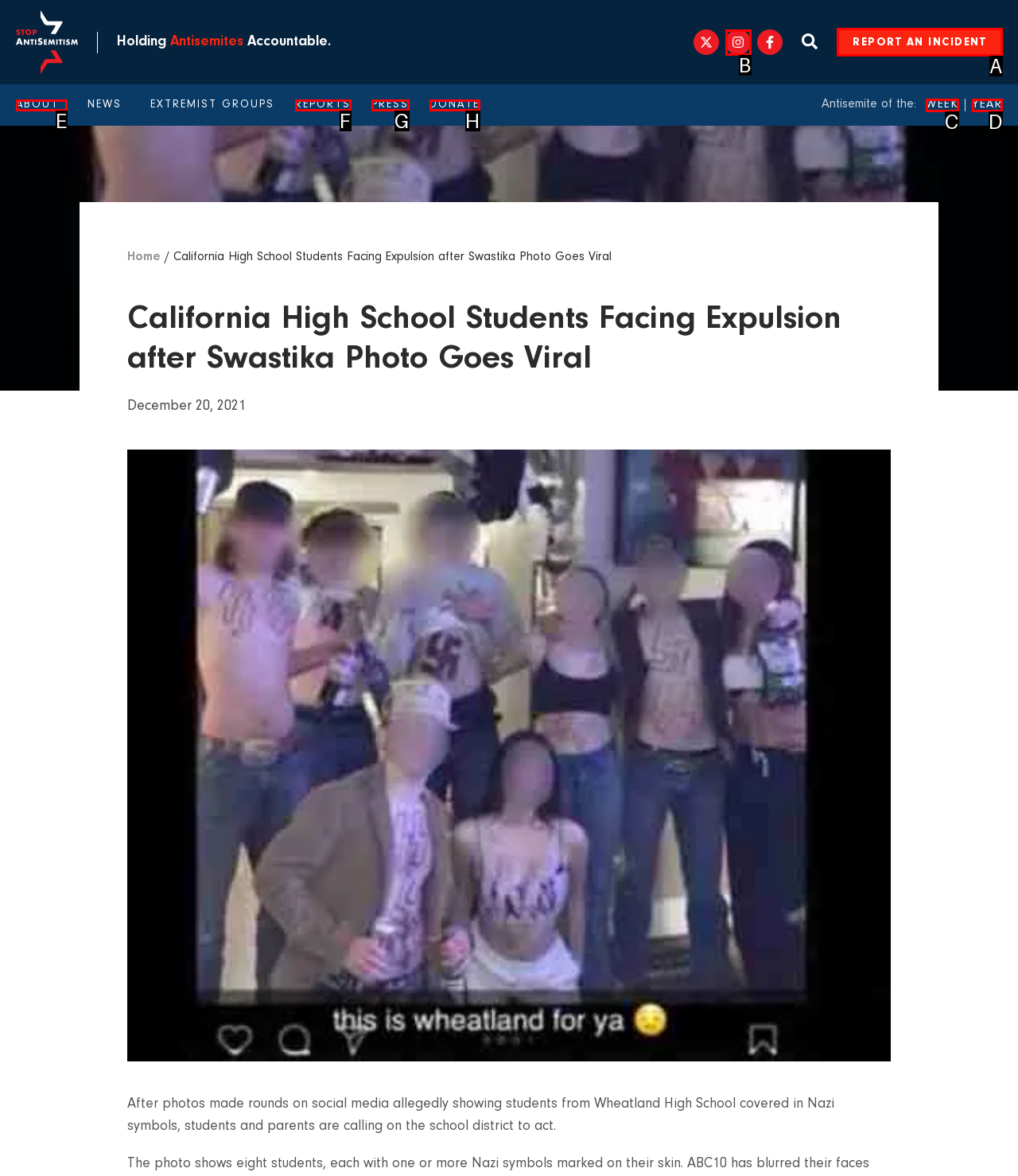Choose the HTML element that matches the description: Report an incident
Reply with the letter of the correct option from the given choices.

A